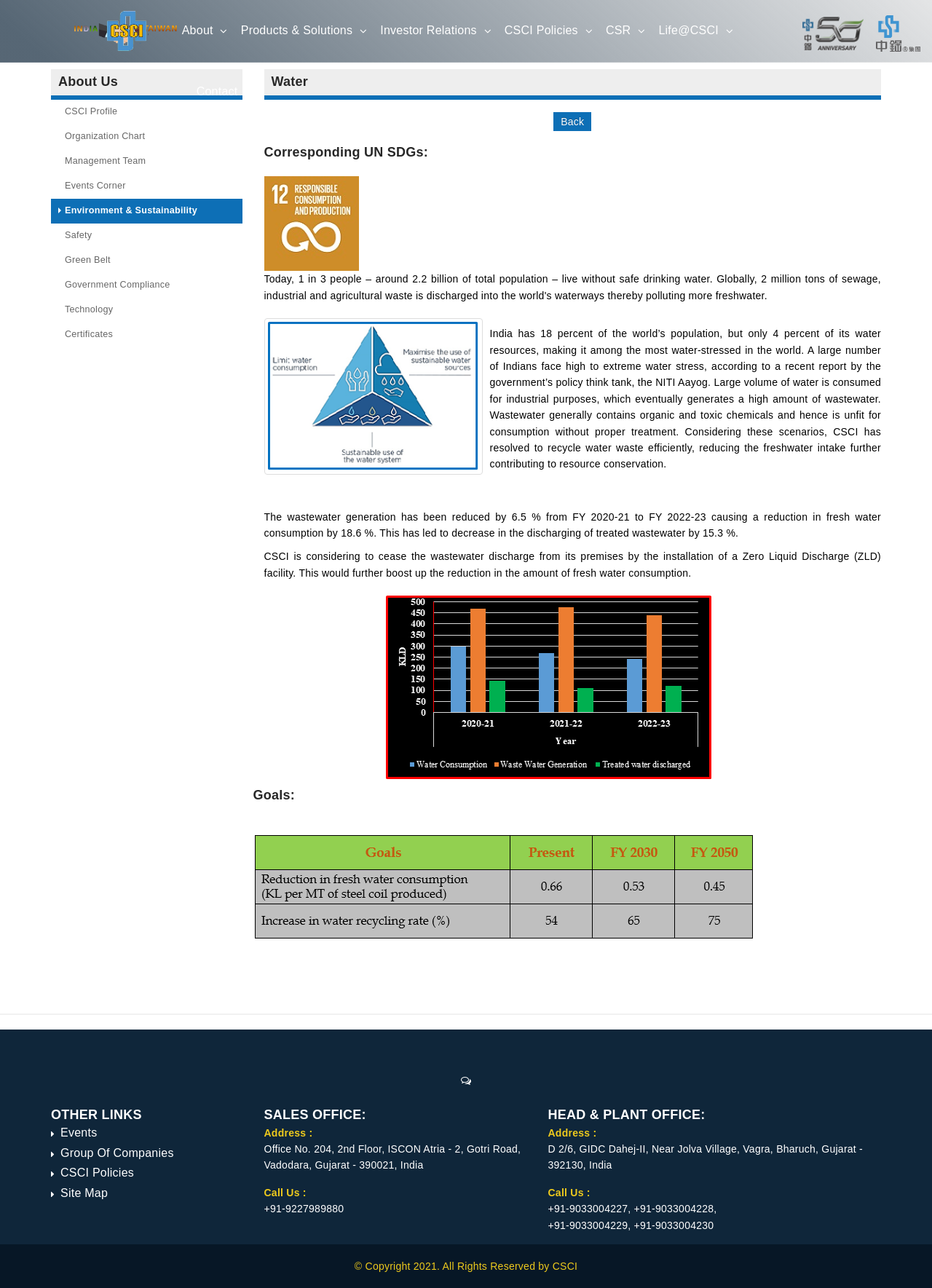Reply to the question with a brief word or phrase: What is the reduction in wastewater generation from FY 2020-21 to FY 2022-23?

6.5 %